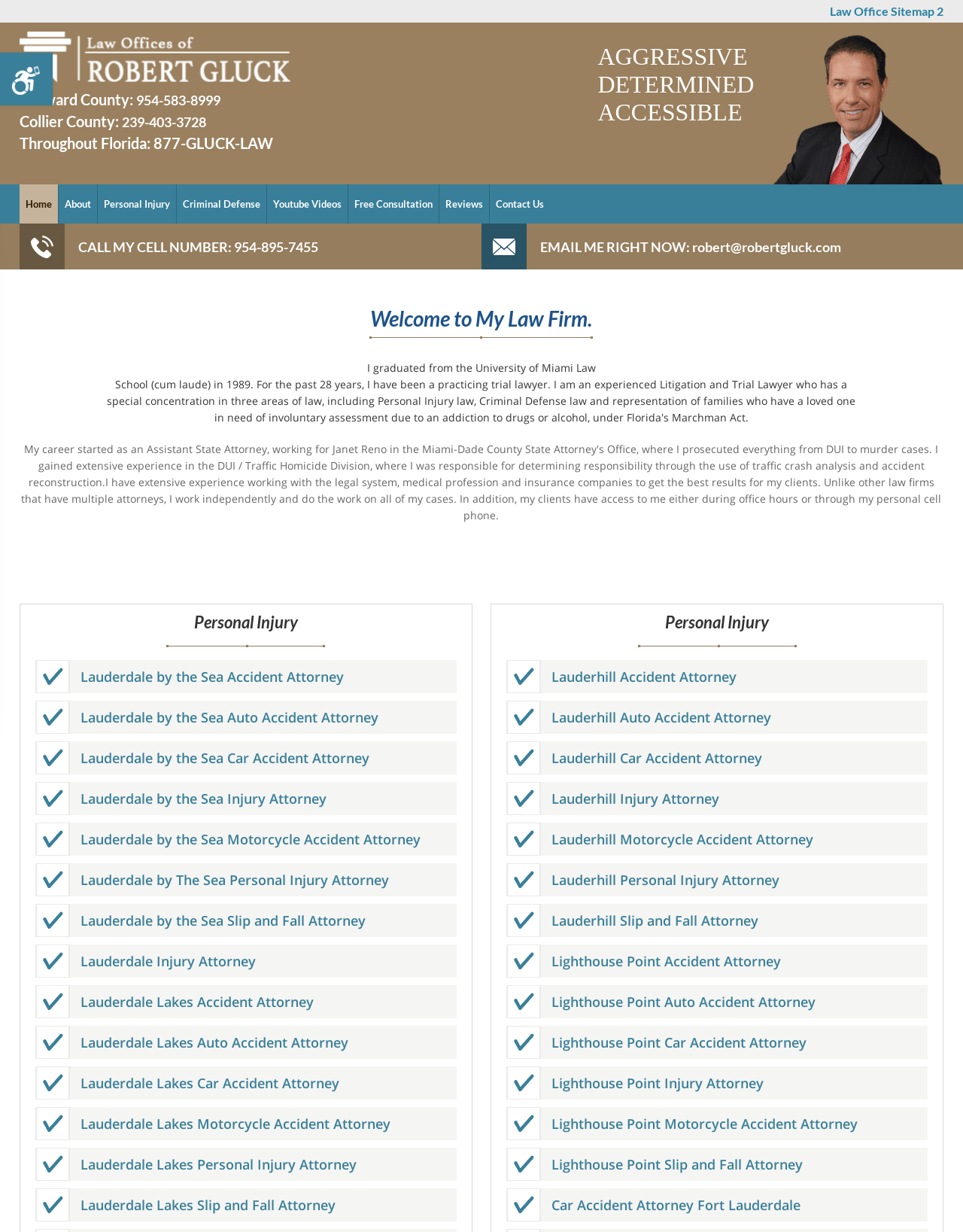Generate the text content of the main headline of the webpage.

Law Office Sitemap 2